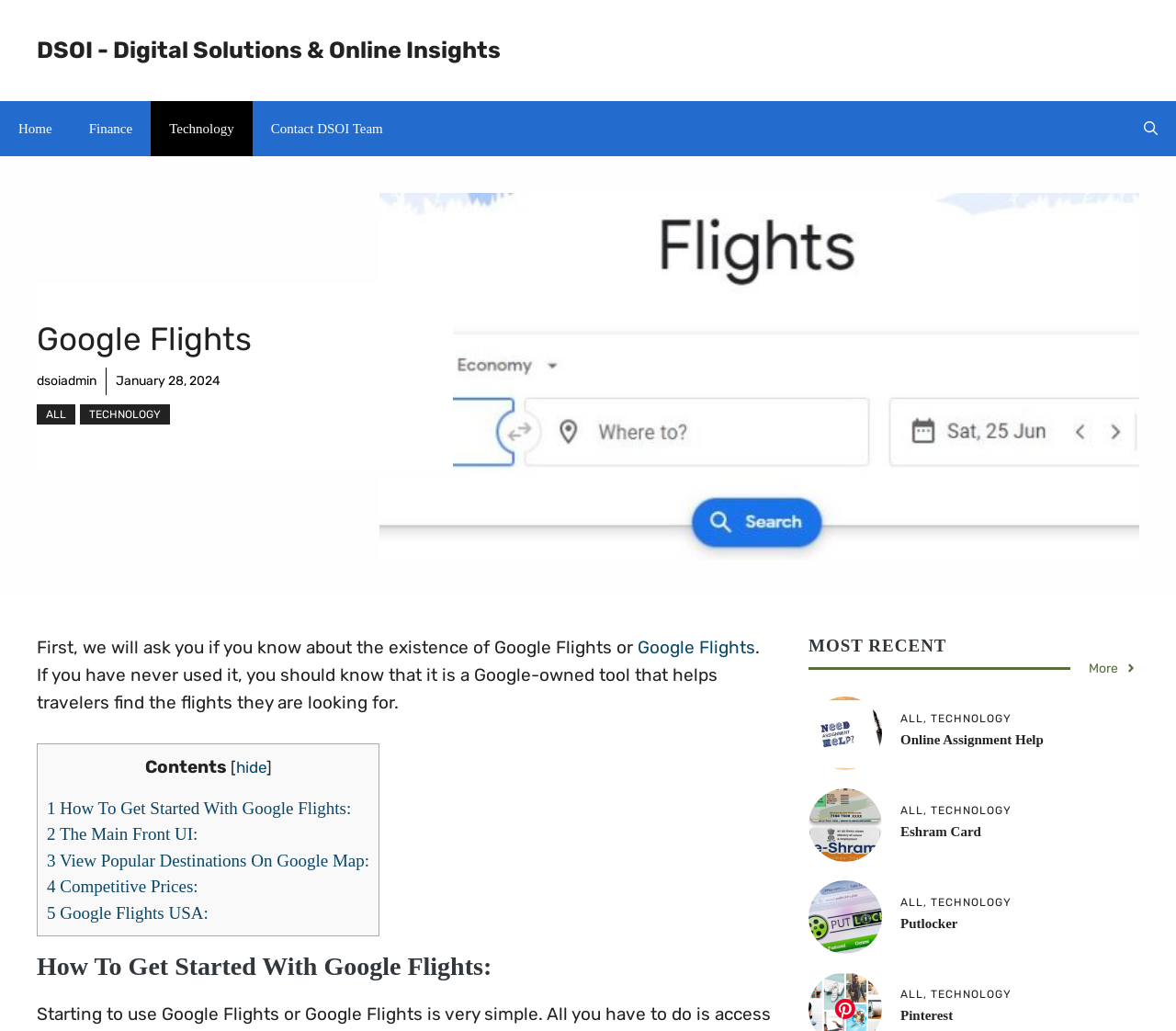Give a concise answer using only one word or phrase for this question:
What is the name of the website?

DSOI